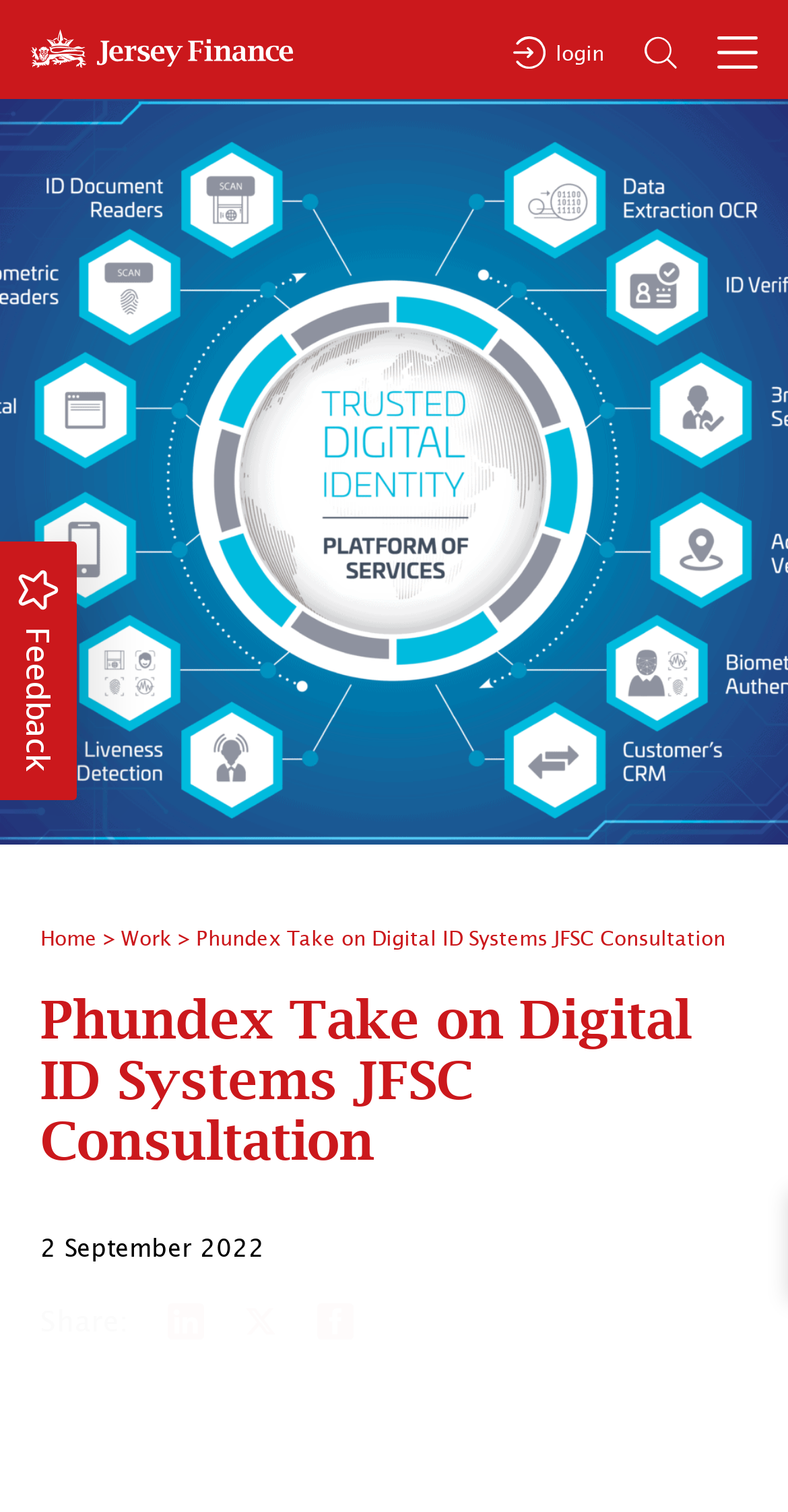Use the information in the screenshot to answer the question comprehensively: How many social media sharing options are available?

I counted the number of link elements with image children inside the 'Share:' layout table, which are likely social media sharing options. There are three such elements.